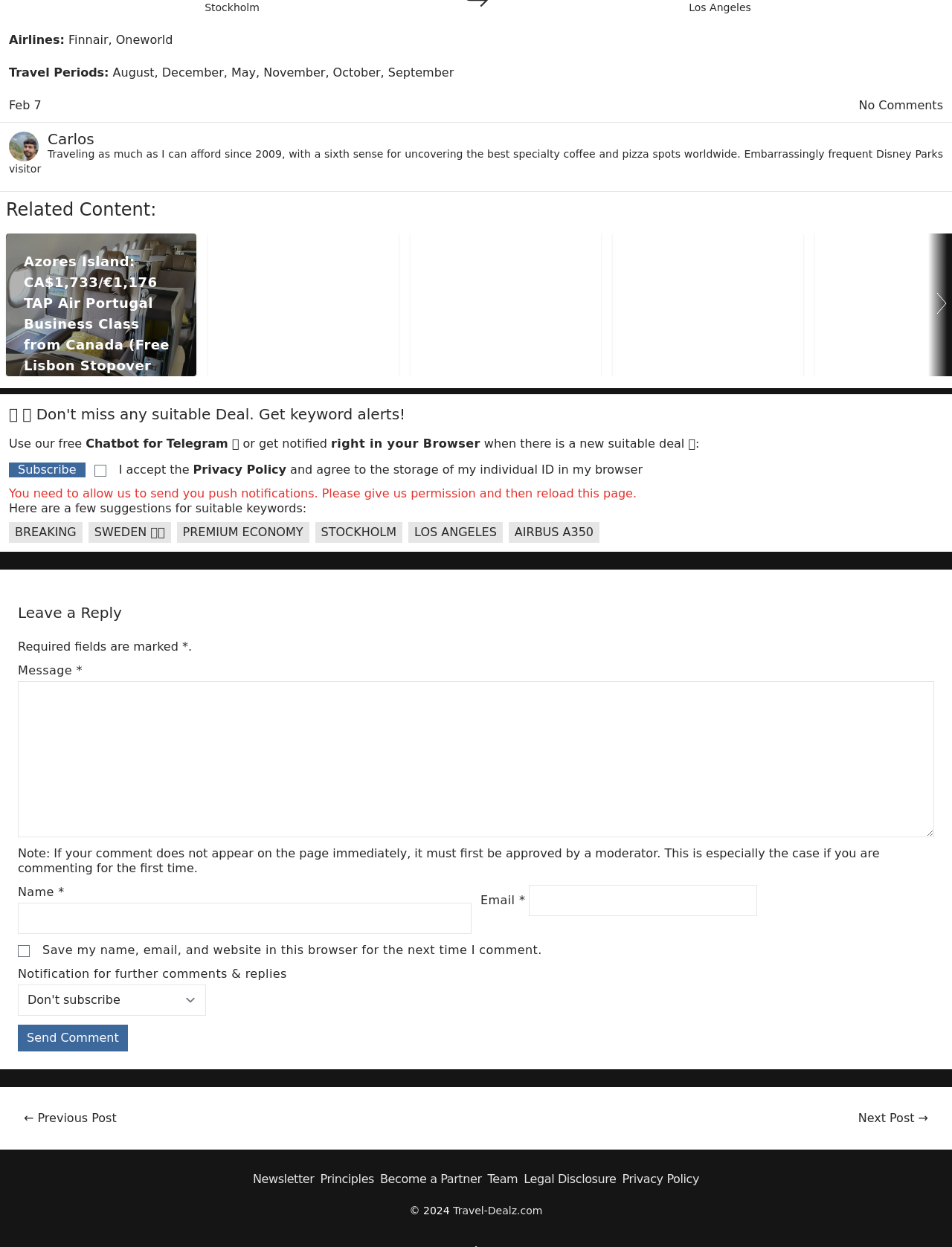Give the bounding box coordinates for this UI element: "Los Angeles". The coordinates should be four float numbers between 0 and 1, arranged as [left, top, right, bottom].

[0.724, 0.001, 0.789, 0.011]